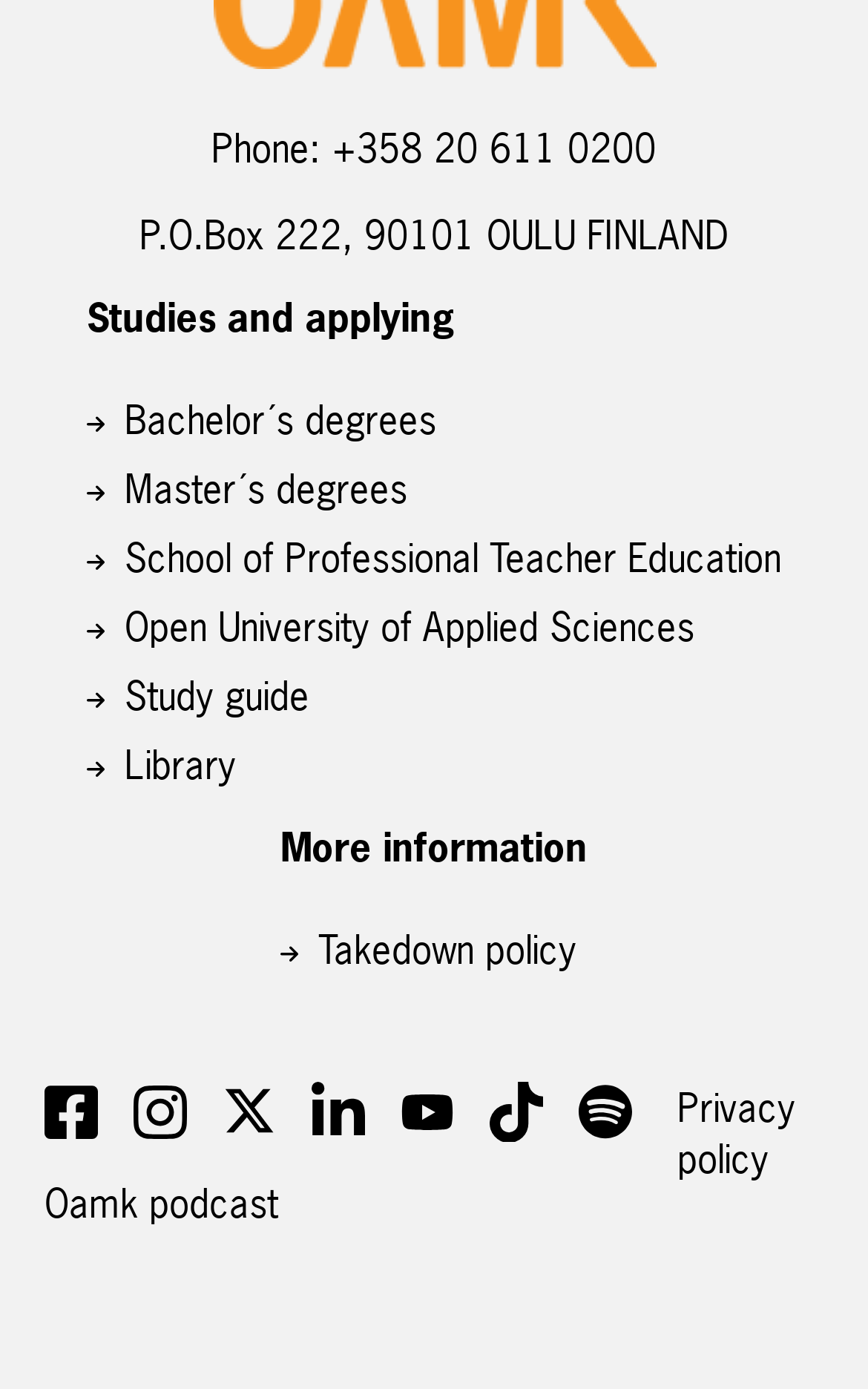Use a single word or phrase to answer the question: 
How many social media platforms are listed?

6